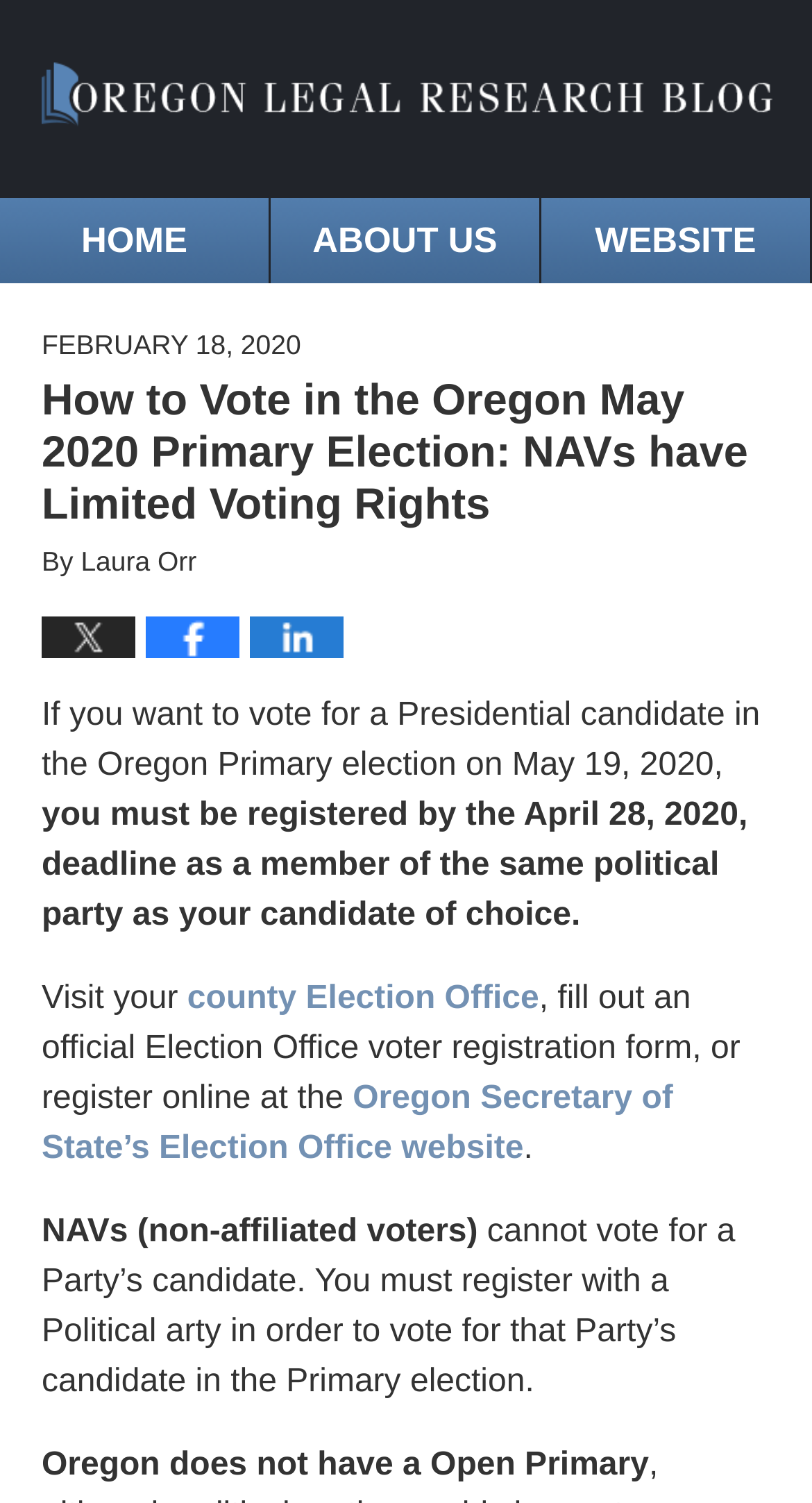Provide the bounding box coordinates, formatted as (top-left x, top-left y, bottom-right x, bottom-right y), with all values being floating point numbers between 0 and 1. Identify the bounding box of the UI element that matches the description: alt="Share on Facebook"

[0.179, 0.41, 0.295, 0.438]